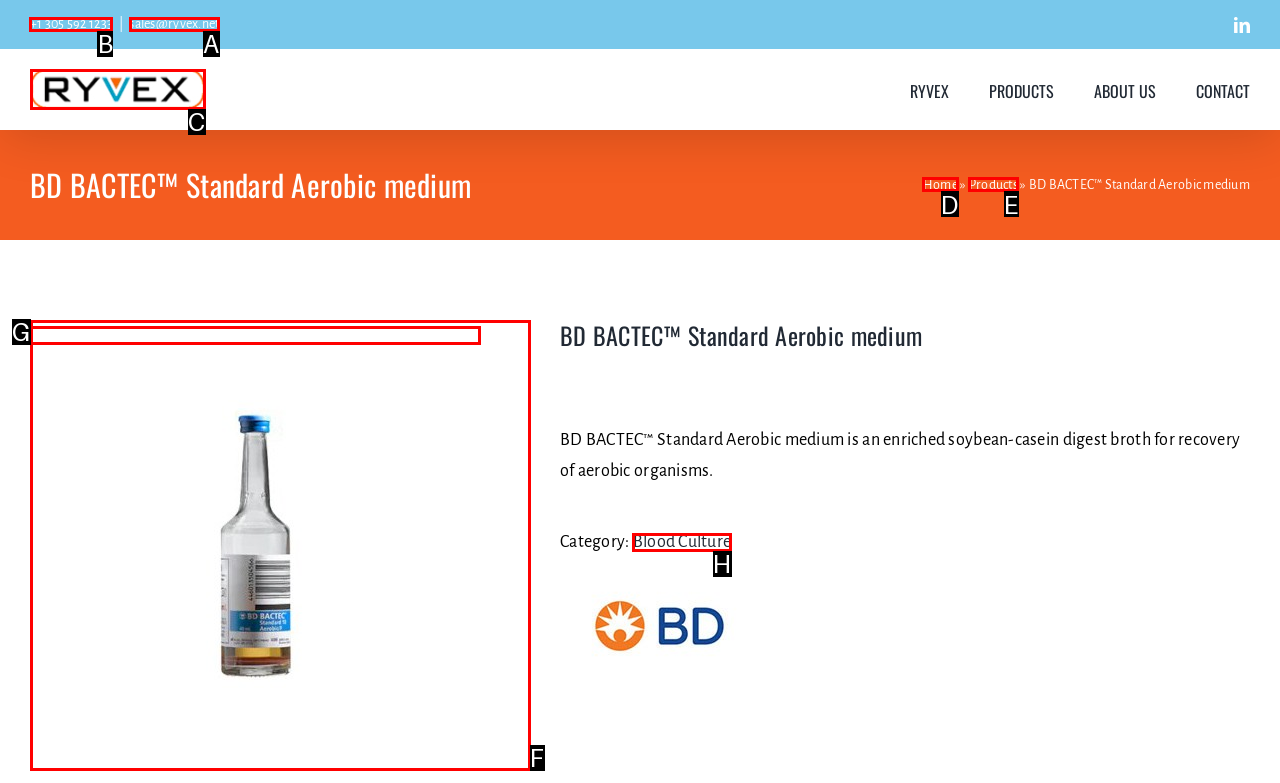Determine which HTML element to click on in order to complete the action: Call the phone number.
Reply with the letter of the selected option.

B